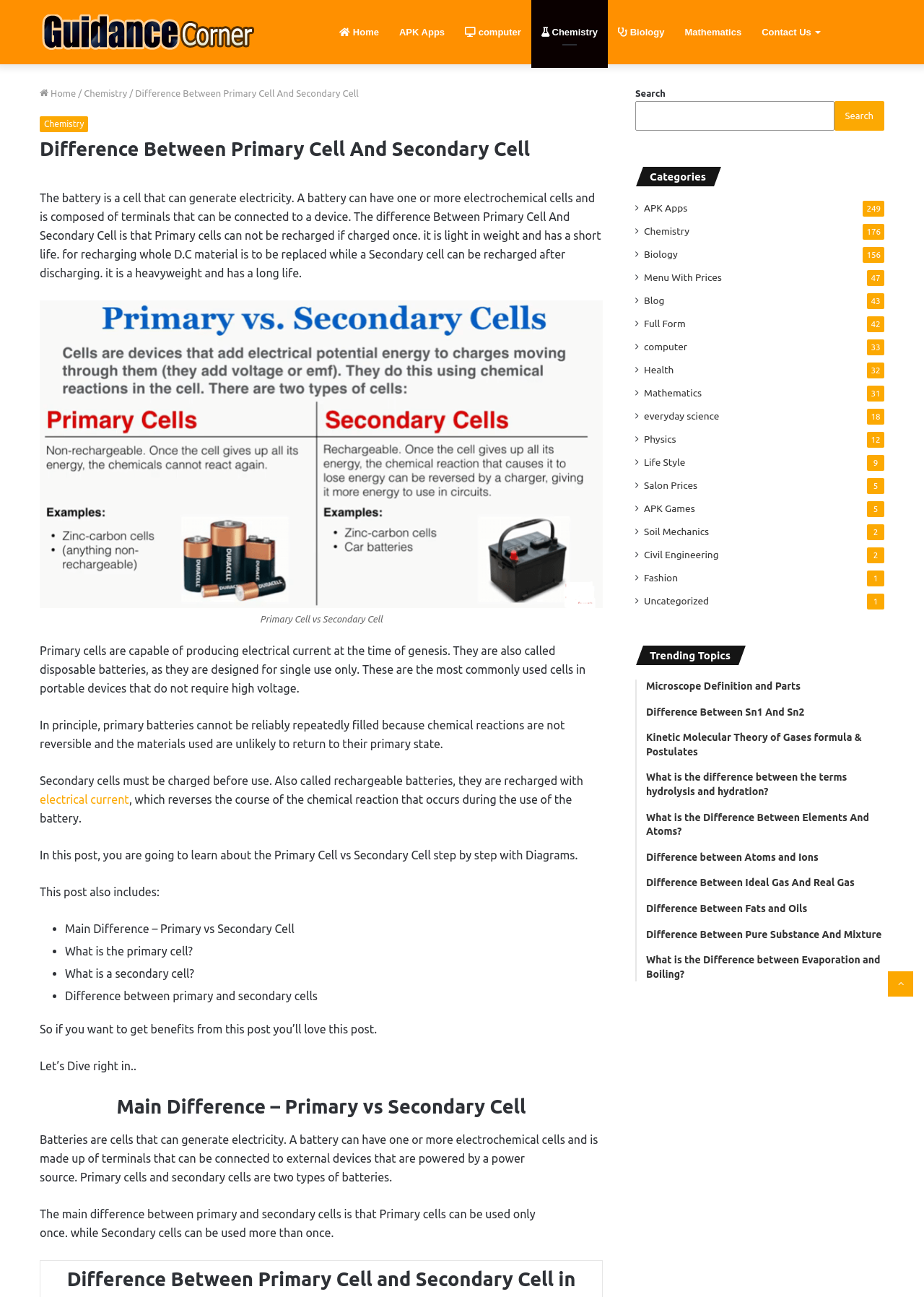Can you find the bounding box coordinates of the area I should click to execute the following instruction: "Search for something"?

[0.688, 0.078, 0.903, 0.101]